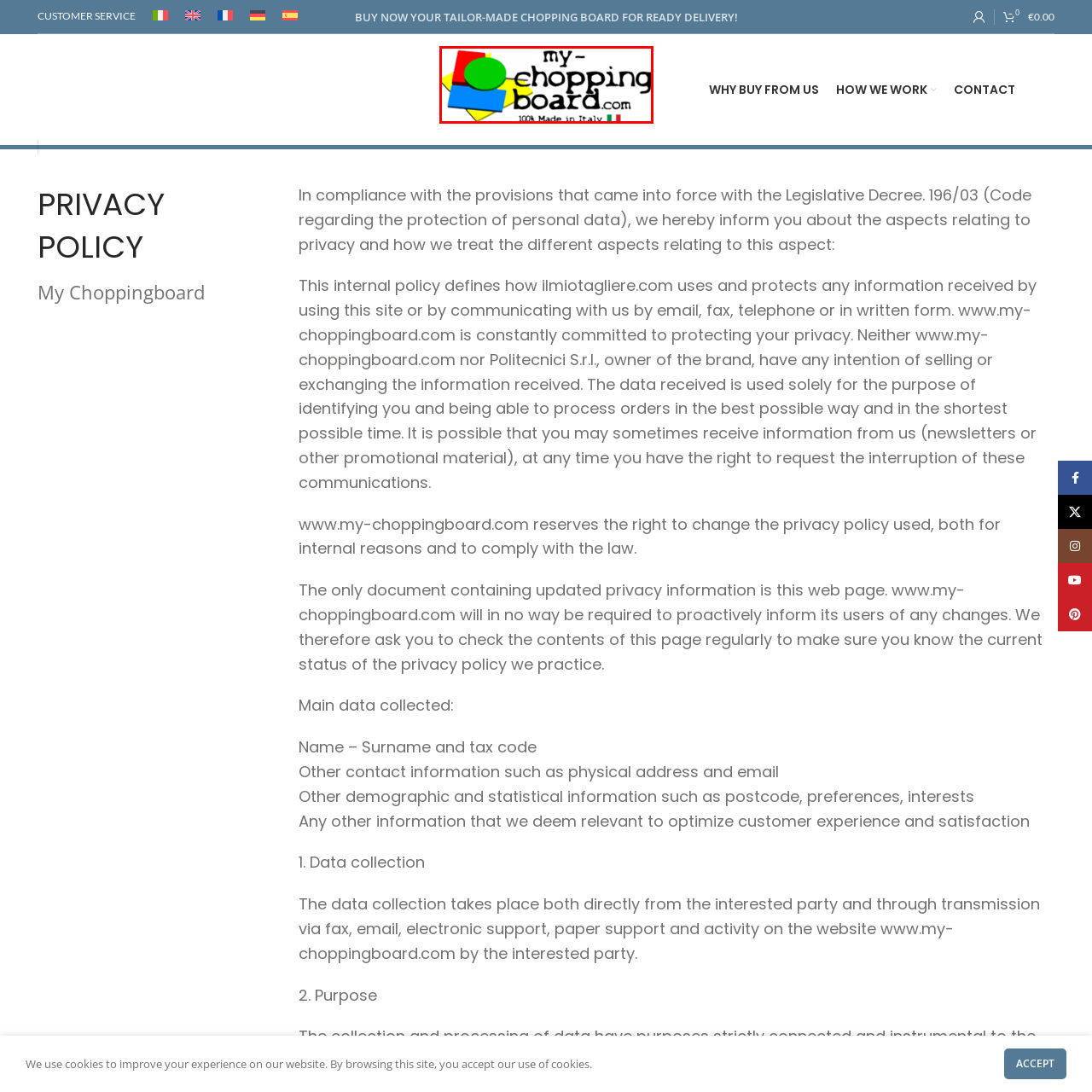Generate an in-depth caption for the image segment highlighted with a red box.

The image features the logo for "my-choppingboard.com," a brand dedicated to custom chopping boards made in Italy. The logo is visually striking, incorporating vibrant geometric shapes in red, blue, and green that enhance its playful, creative aesthetic. The brand name is presented in a bold, whimsical font, emphasizing the fun and functionality of their products. Additionally, the tagline "100% Made in Italy" underscores the authenticity and quality of their offerings, appealing to customers who value craftsmanship and local production. The logo reflects the brand's commitment to providing tailor-made chopping boards that cater to a variety of culinary needs.